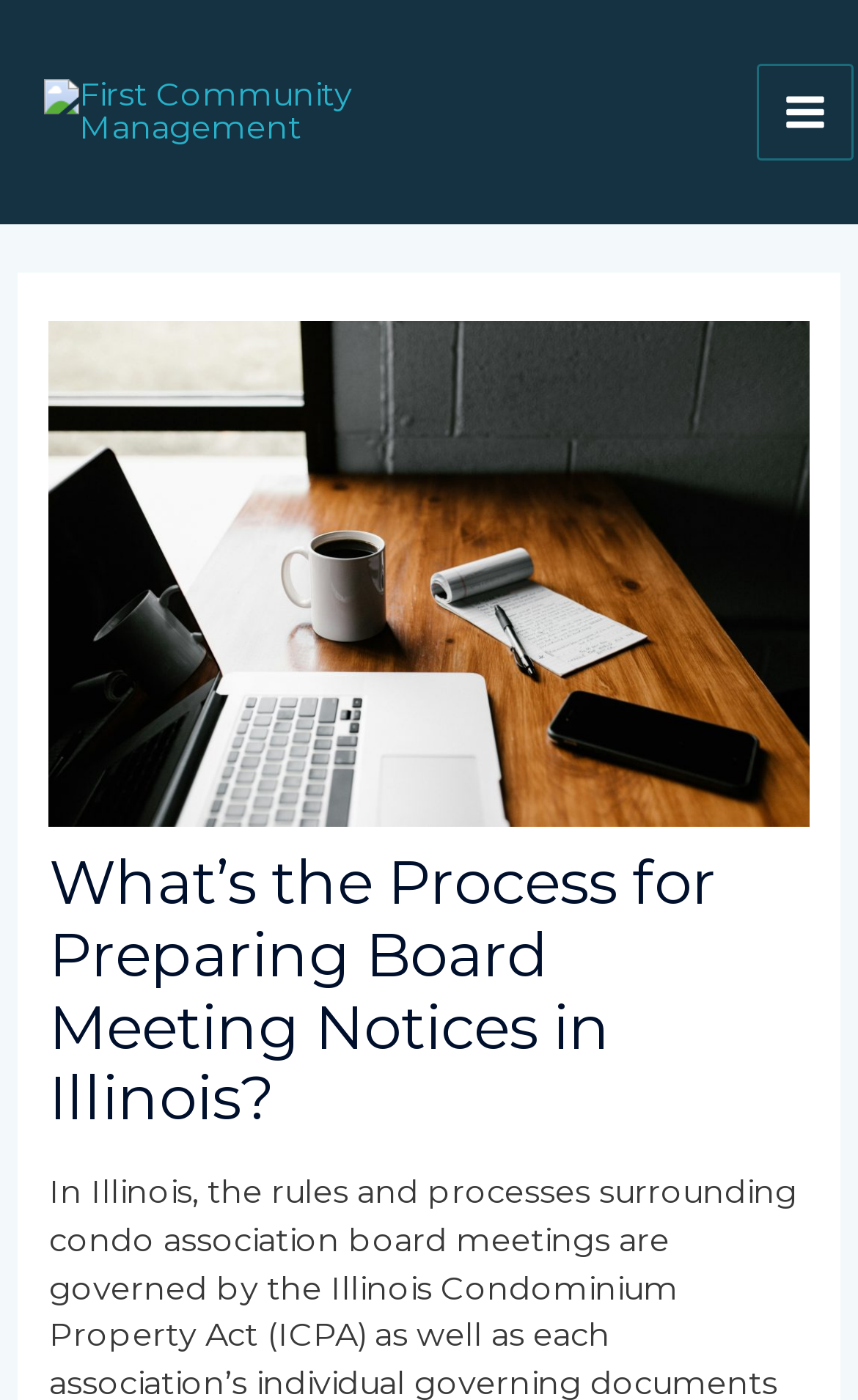Provide the bounding box coordinates of the HTML element described by the text: "Main Menu".

[0.882, 0.046, 0.995, 0.115]